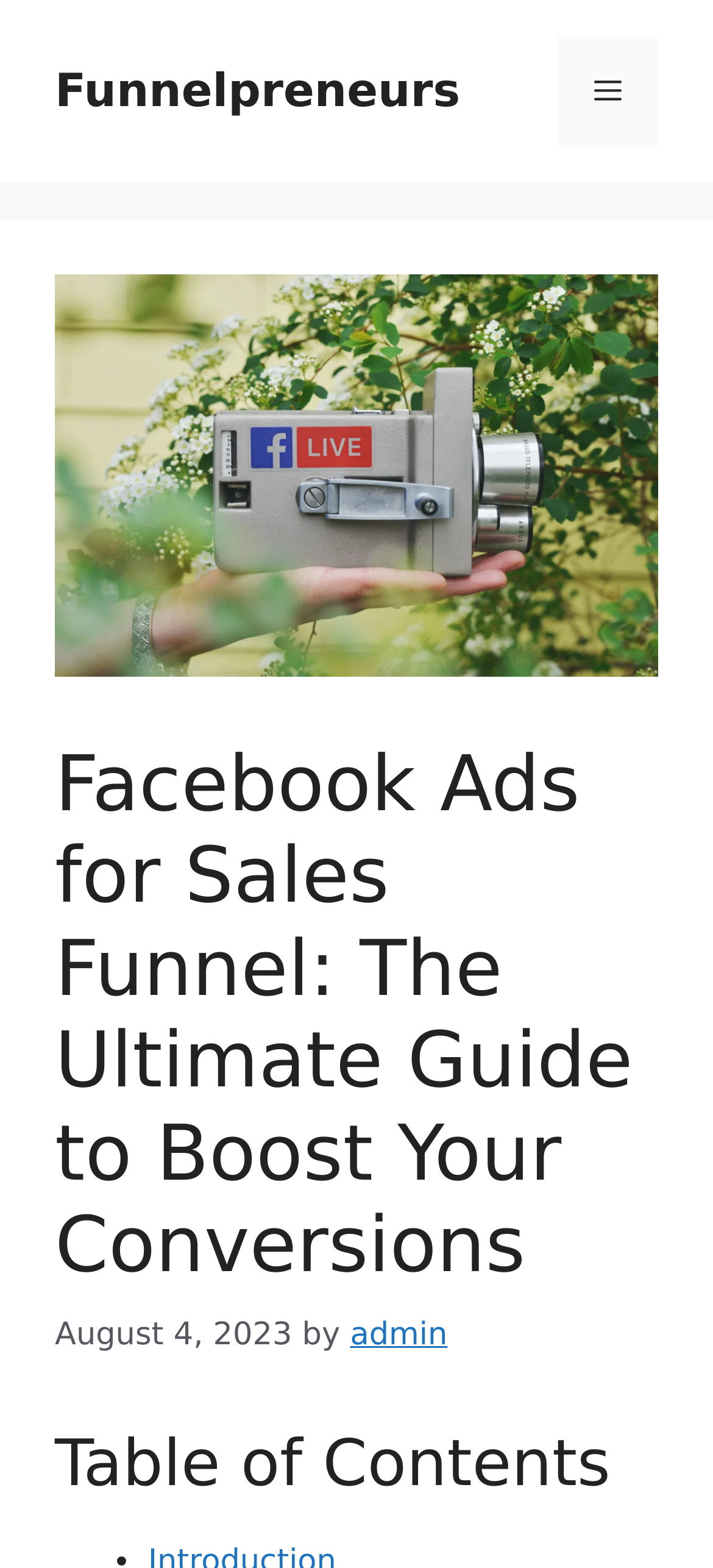Please provide a one-word or short phrase answer to the question:
What is the date of the article?

August 4, 2023